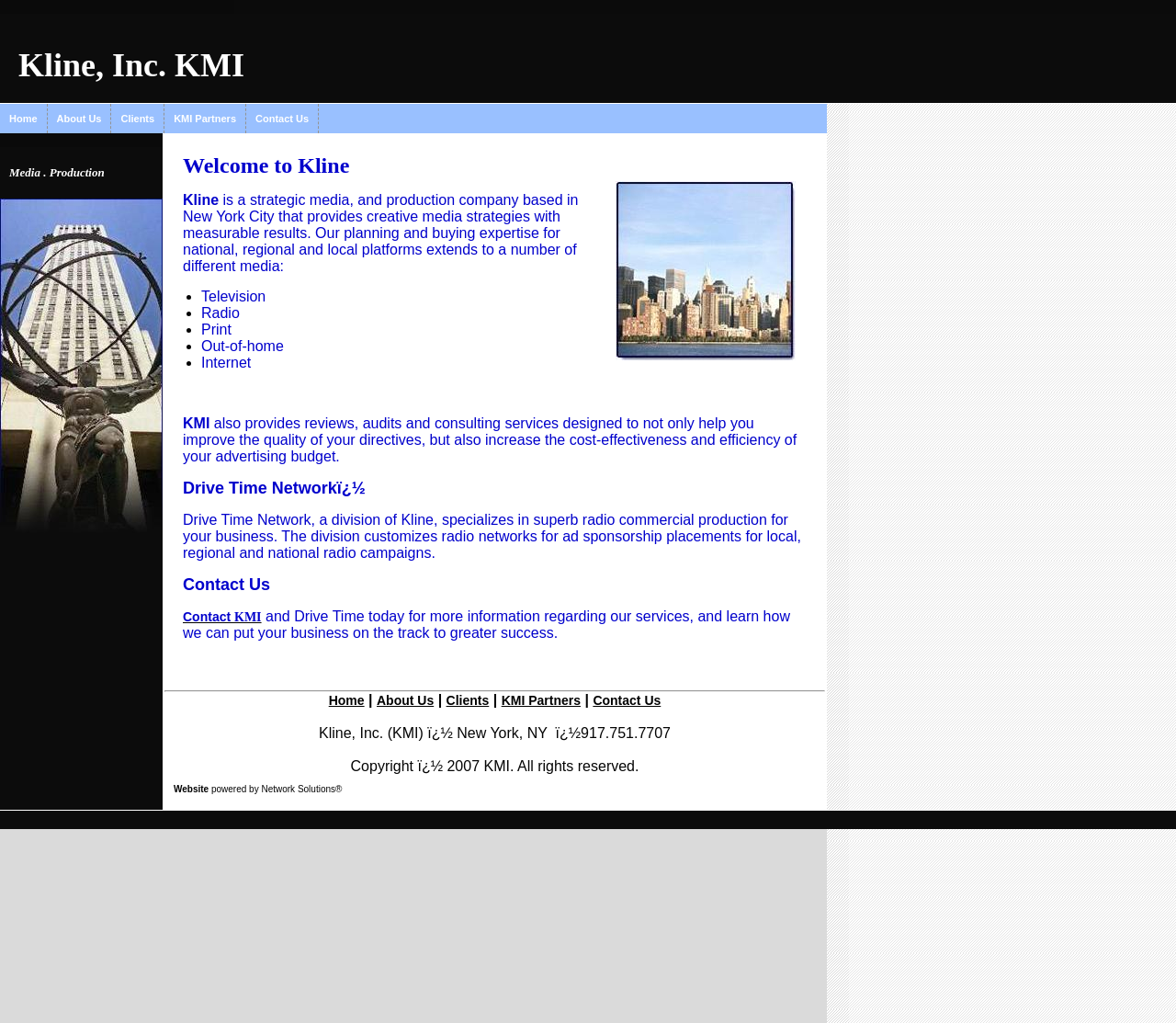Utilize the details in the image to give a detailed response to the question: What is Drive Time Network?

The webpage mentions that Drive Time Network is a division of Kline, which specializes in superb radio commercial production for businesses and customizes radio networks for ad sponsorship placements for local, regional, and national radio campaigns.